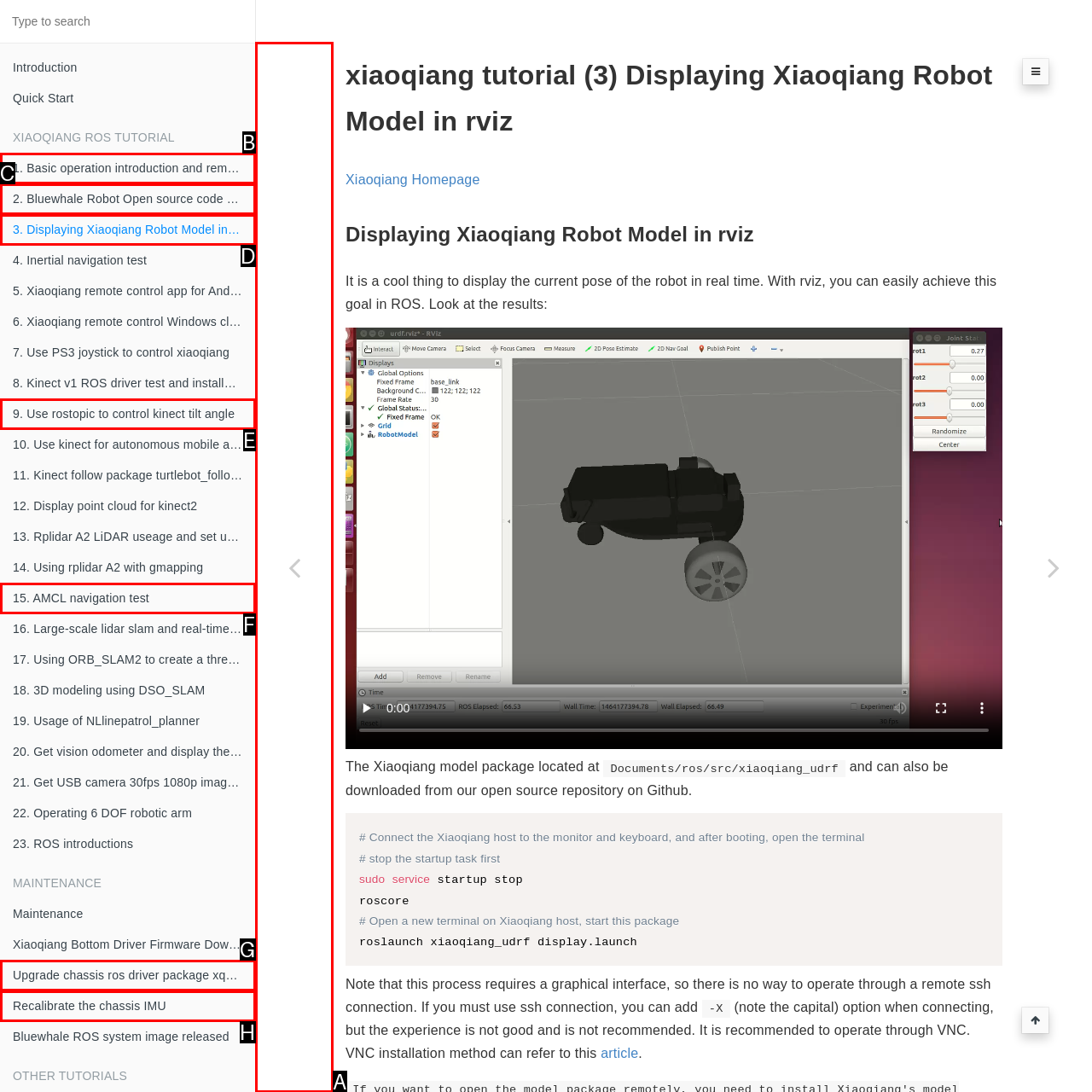Tell me which letter I should select to achieve the following goal: Go to Previous page
Answer with the corresponding letter from the provided options directly.

A